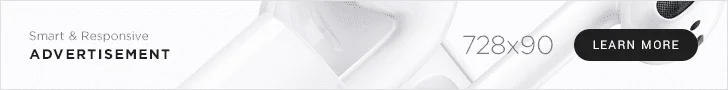What is the size of the banner in pixels?
Please provide a single word or phrase answer based on the image.

728x90